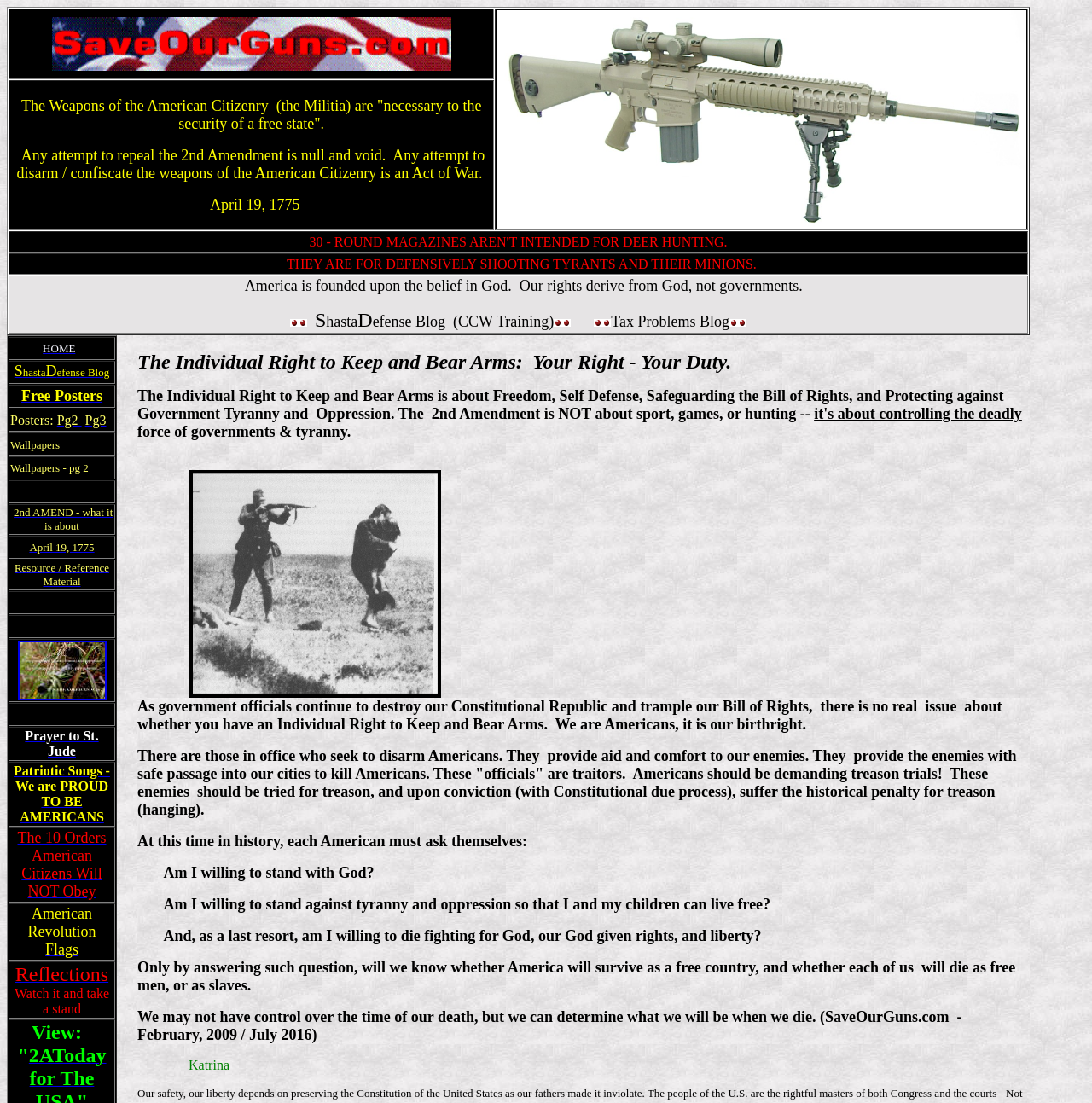Locate the bounding box coordinates of the element that needs to be clicked to carry out the instruction: "Read the 'Prayer to St. Jude'". The coordinates should be given as four float numbers ranging from 0 to 1, i.e., [left, top, right, bottom].

[0.023, 0.66, 0.09, 0.688]